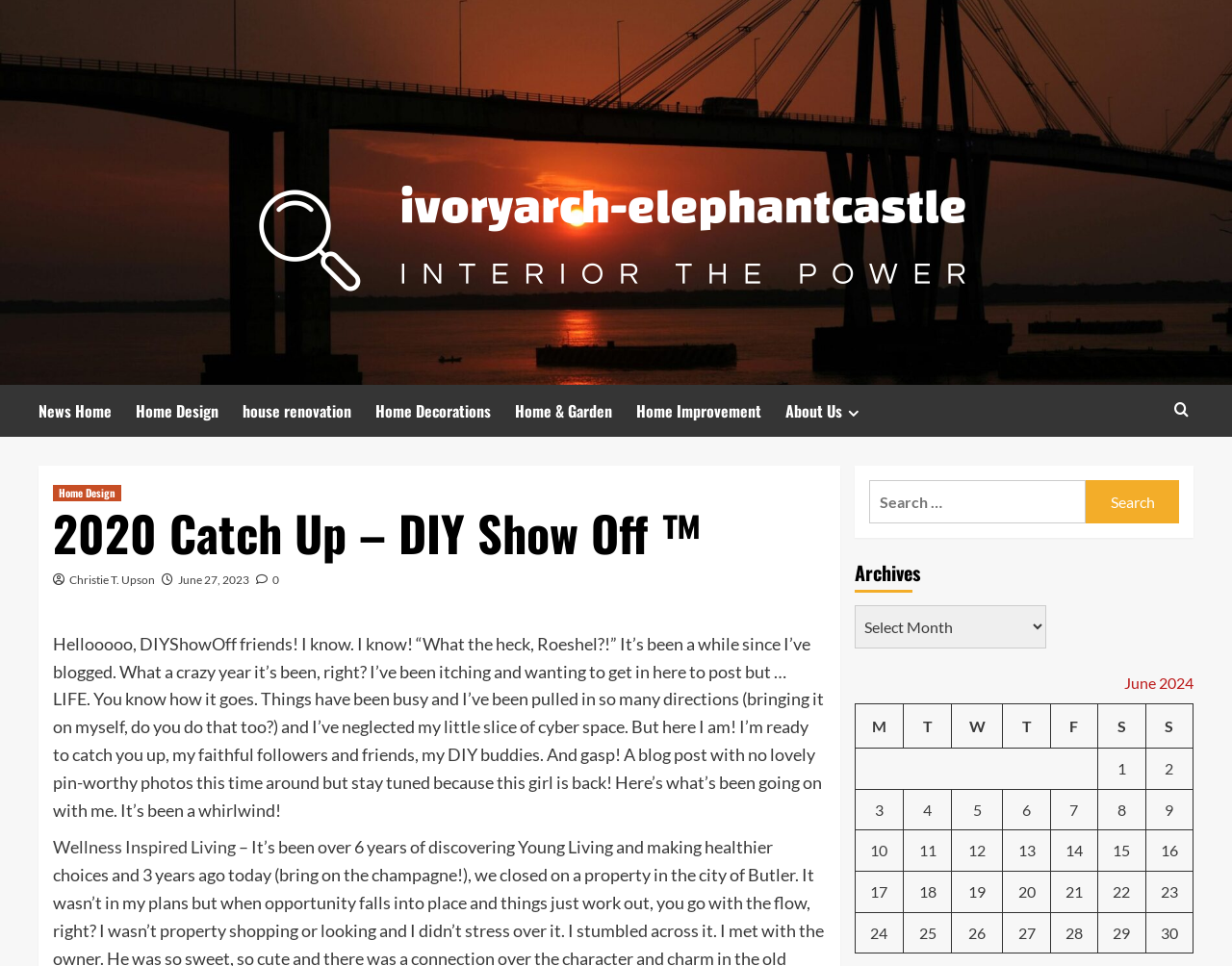Using the information in the image, give a comprehensive answer to the question: 
What is the purpose of the 'Archives' section?

The 'Archives' section is located at the bottom right corner of the webpage, and it has a dropdown menu with links to past blog posts, indicating its purpose is to allow users to access and browse past blog posts.